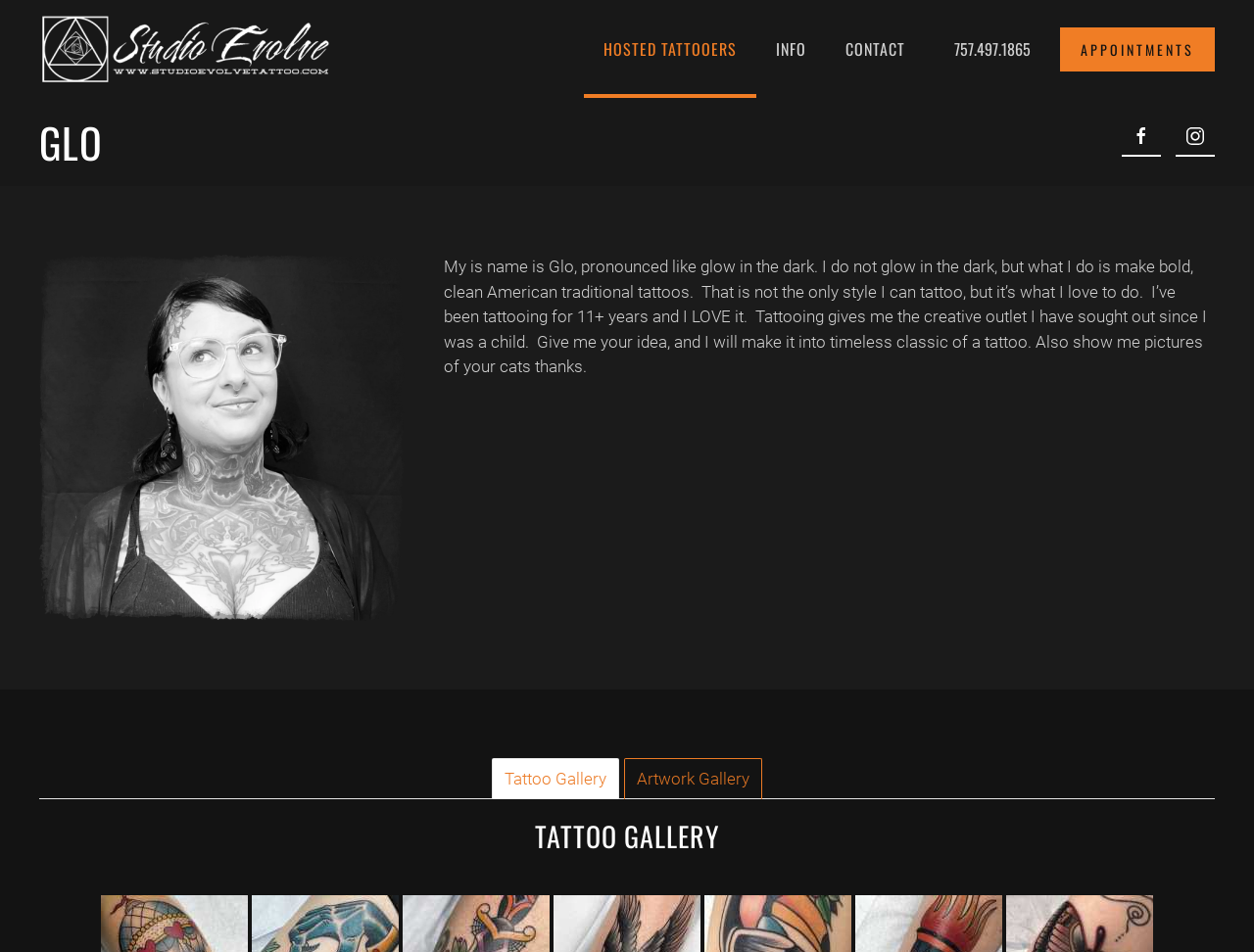Examine the image carefully and respond to the question with a detailed answer: 
What is the phone number on the webpage?

I found the phone number by looking at the StaticText element with the bounding box coordinates [0.761, 0.039, 0.822, 0.064], which contains the text '757.497.1865'.